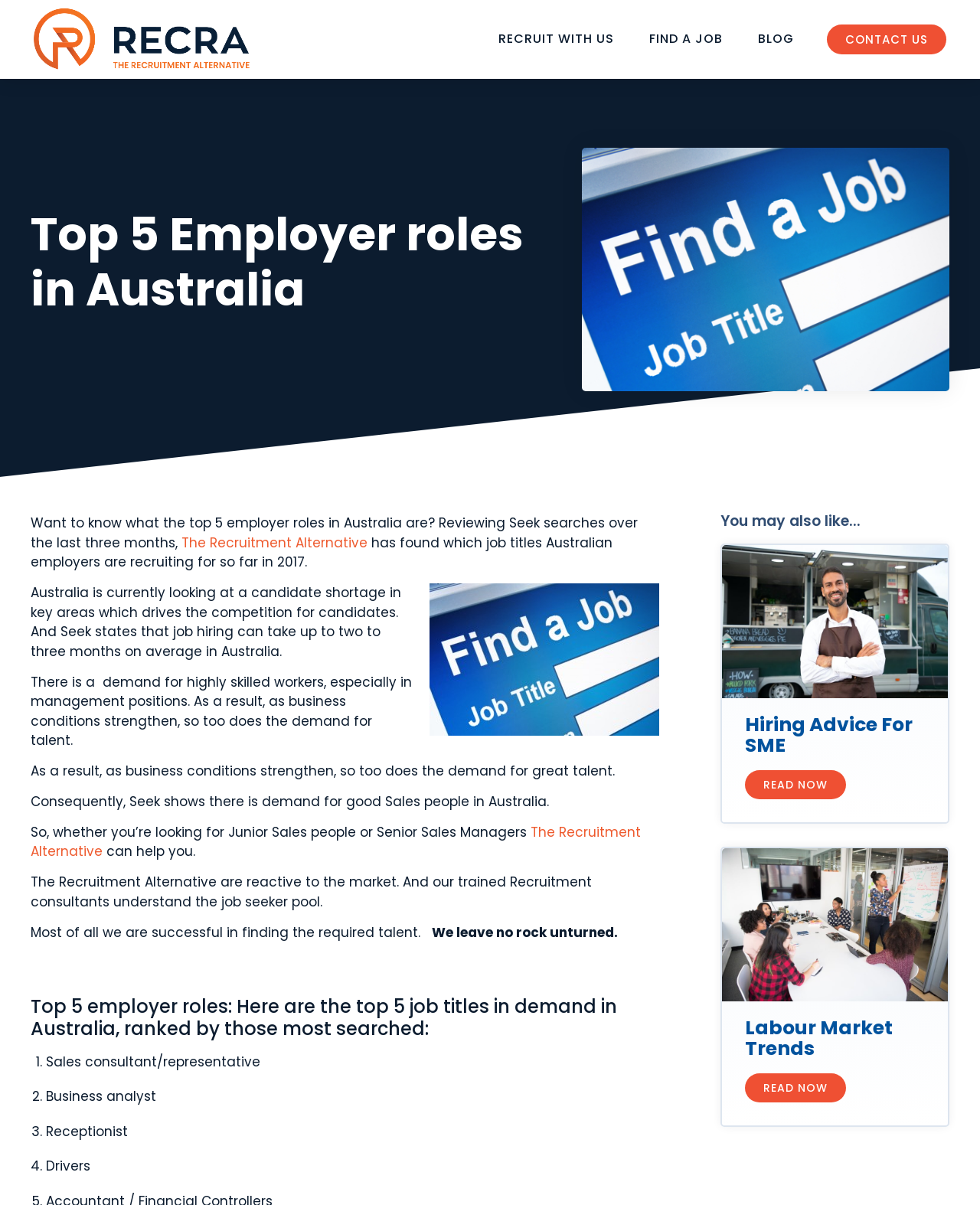What is the demand for in the Australian job market?
Please provide a detailed and thorough answer to the question.

According to the webpage, there is a demand for highly skilled workers, especially in management positions, in the Australian job market. This is mentioned in the paragraph that discusses the current job market condition in Australia.